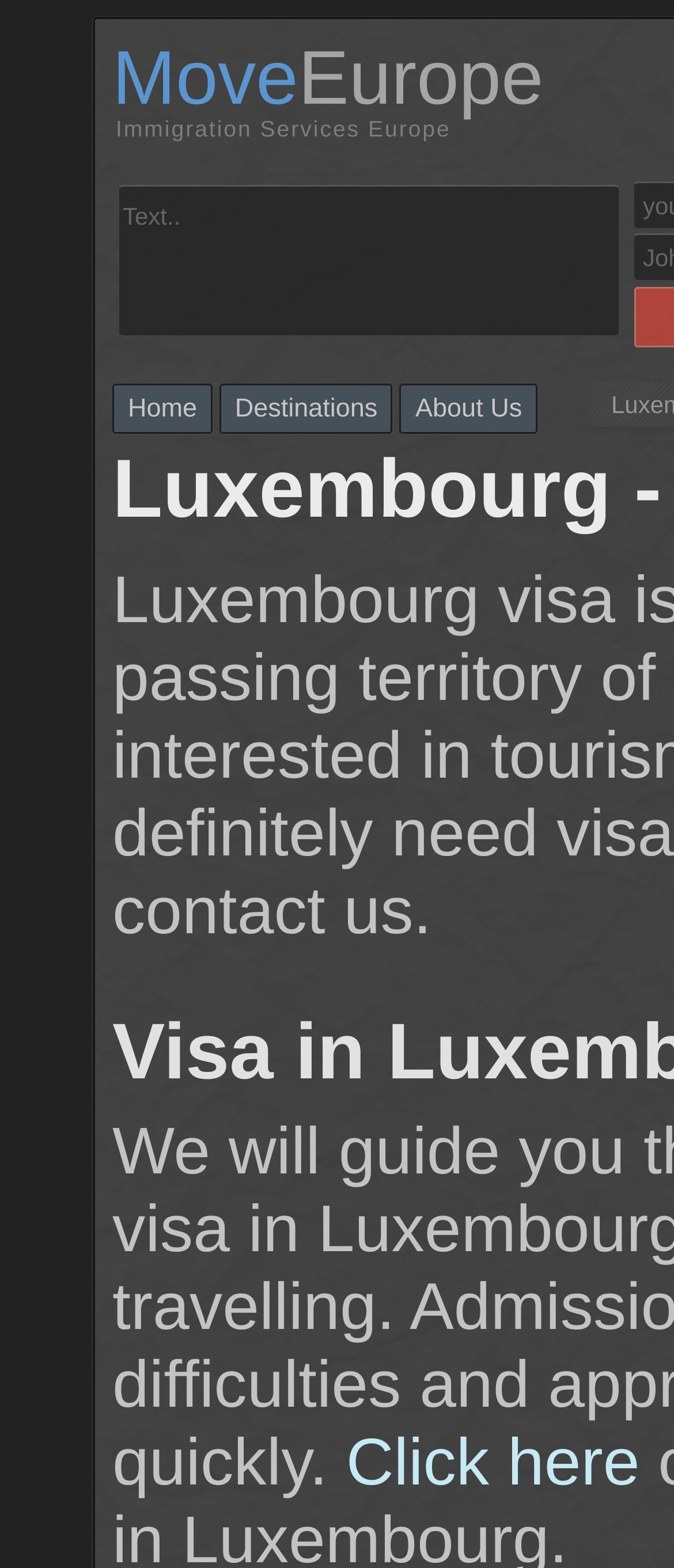Utilize the details in the image to give a detailed response to the question: What type of content is the webpage about?

The webpage is about visas and immigration, as indicated by the presence of links related to destinations and immigration services, and the overall layout and design of the webpage.